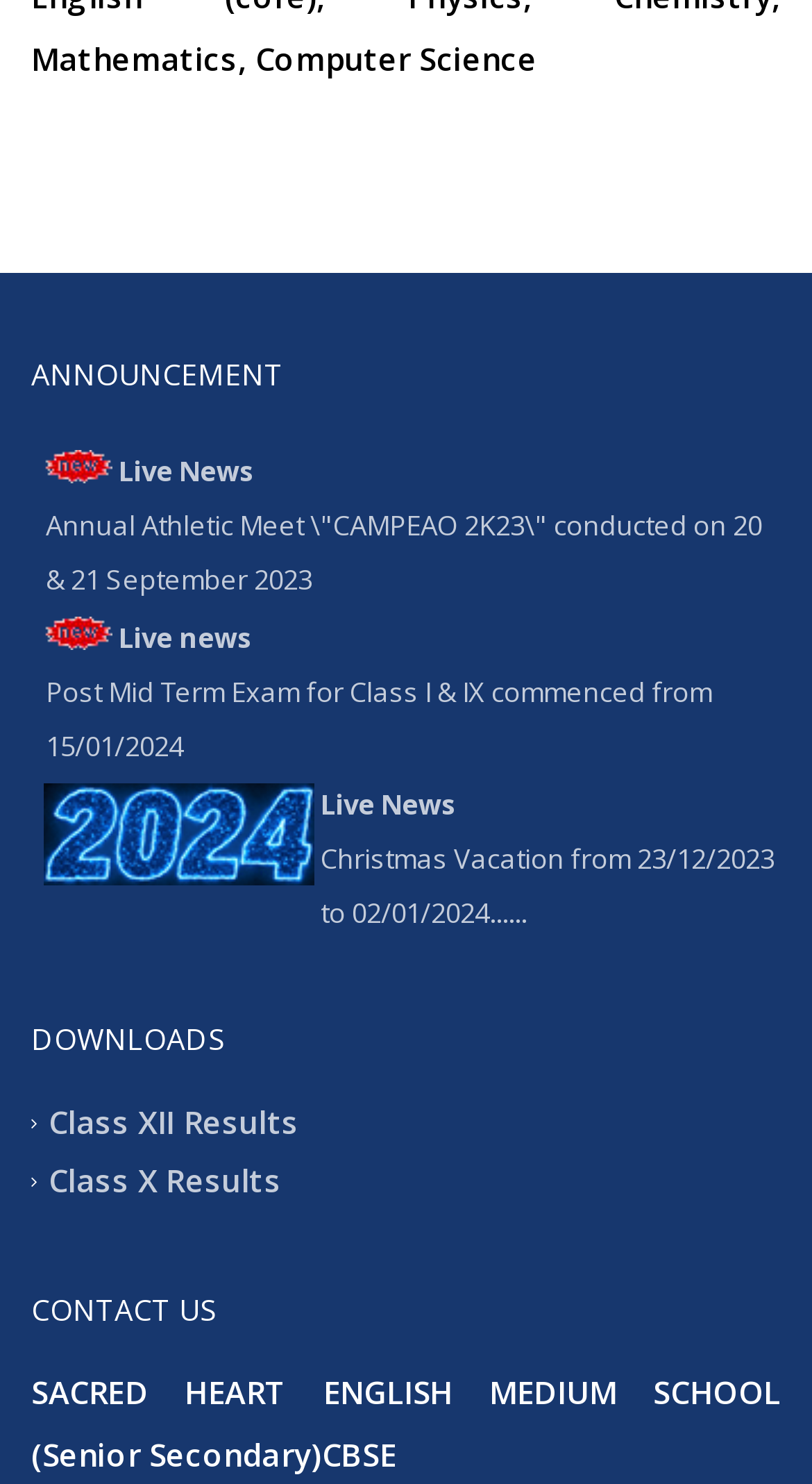Determine the bounding box coordinates for the element that should be clicked to follow this instruction: "Click on Live News". The coordinates should be given as four float numbers between 0 and 1, in the format [left, top, right, bottom].

[0.146, 0.305, 0.313, 0.33]